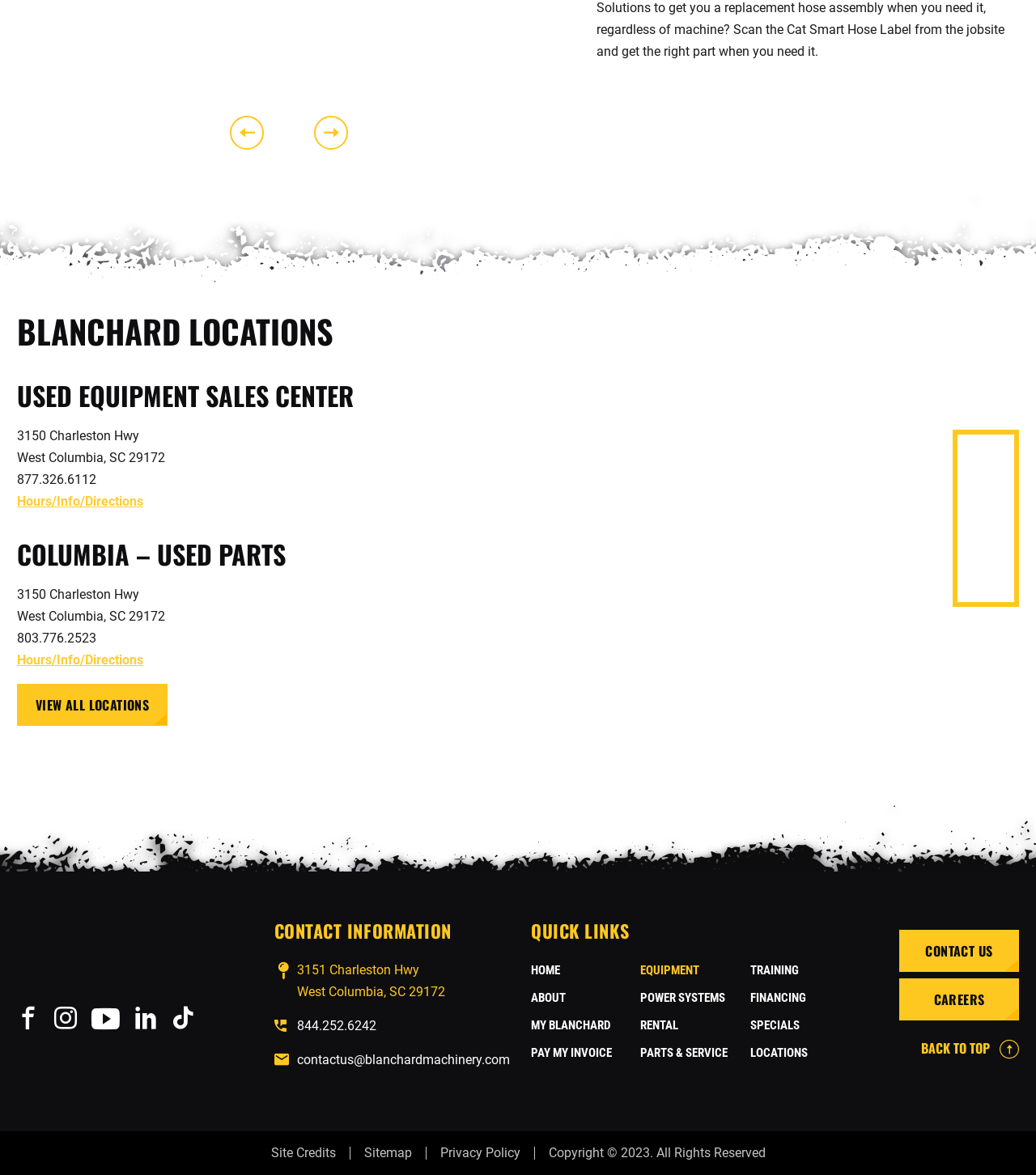Given the element description Parts & Service, identify the bounding box coordinates for the UI element on the webpage screenshot. The format should be (top-left x, top-left y, bottom-right x, bottom-right y), with values between 0 and 1.

[0.618, 0.89, 0.703, 0.902]